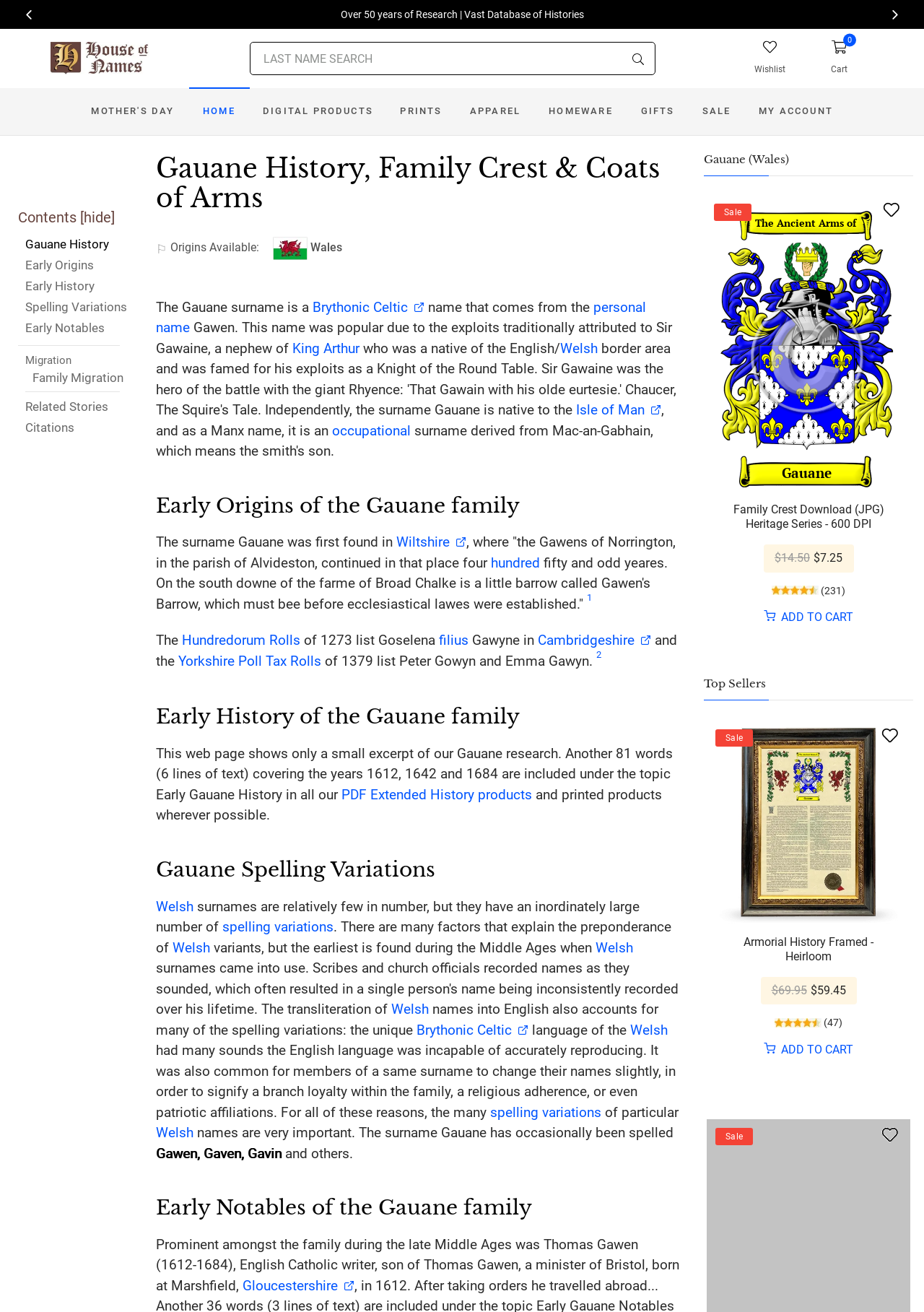Find the bounding box coordinates of the area that needs to be clicked in order to achieve the following instruction: "Explore the early origins of the Gauane family". The coordinates should be specified as four float numbers between 0 and 1, i.e., [left, top, right, bottom].

[0.169, 0.363, 0.738, 0.395]